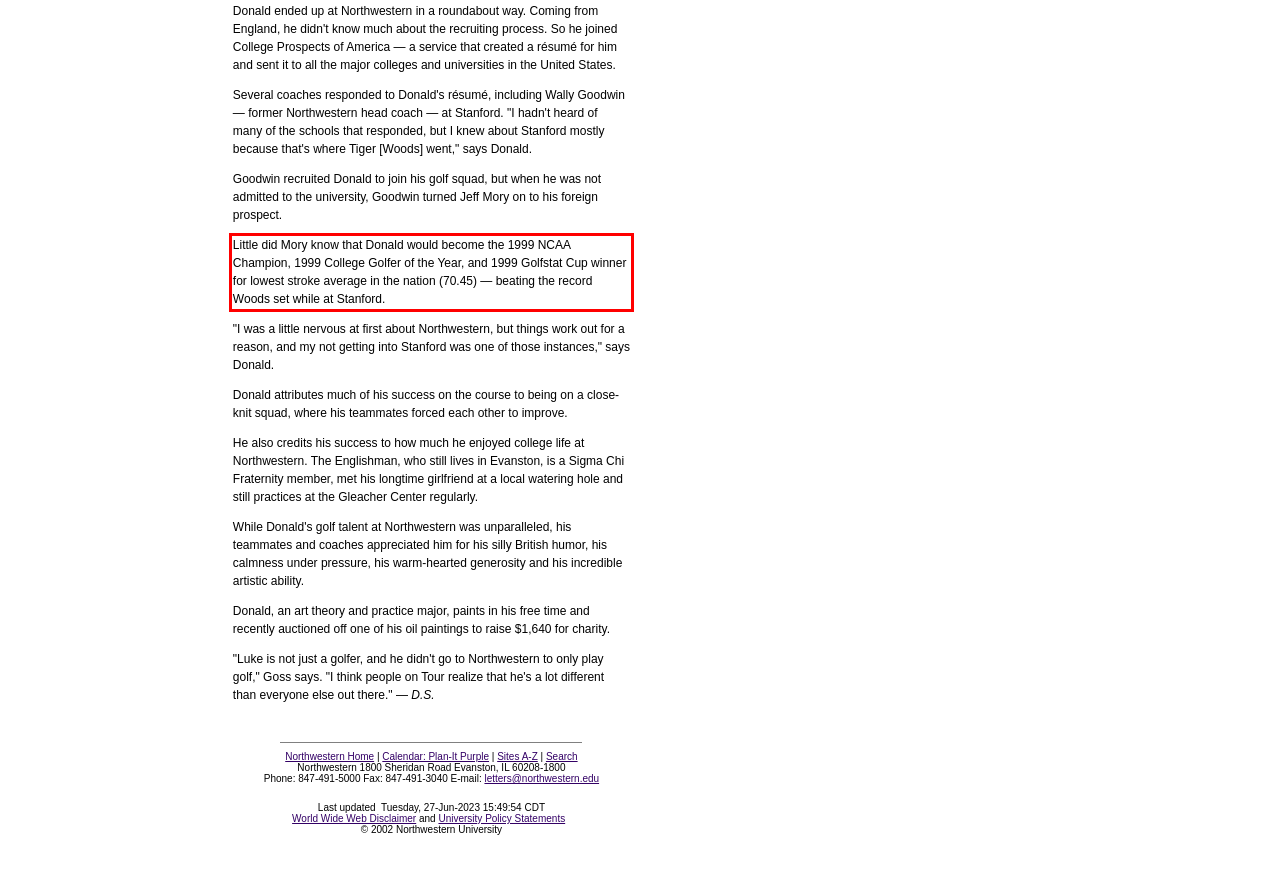You are provided with a screenshot of a webpage containing a red bounding box. Please extract the text enclosed by this red bounding box.

Little did Mory know that Donald would become the 1999 NCAA Champion, 1999 College Golfer of the Year, and 1999 Golfstat Cup winner for lowest stroke average in the nation (70.45) — beating the record Woods set while at Stanford.